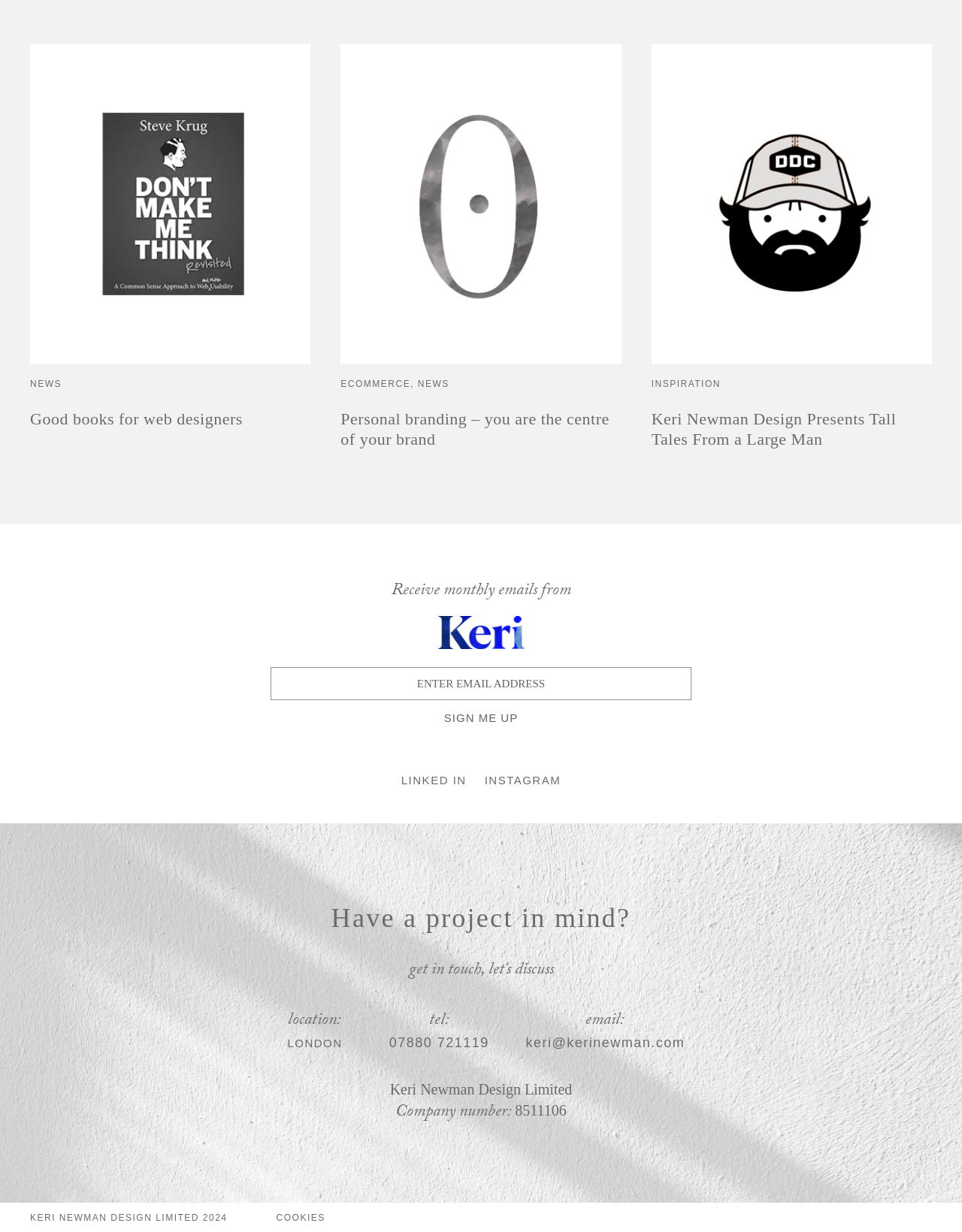How many social media links are present?
Please provide a single word or phrase based on the screenshot.

2